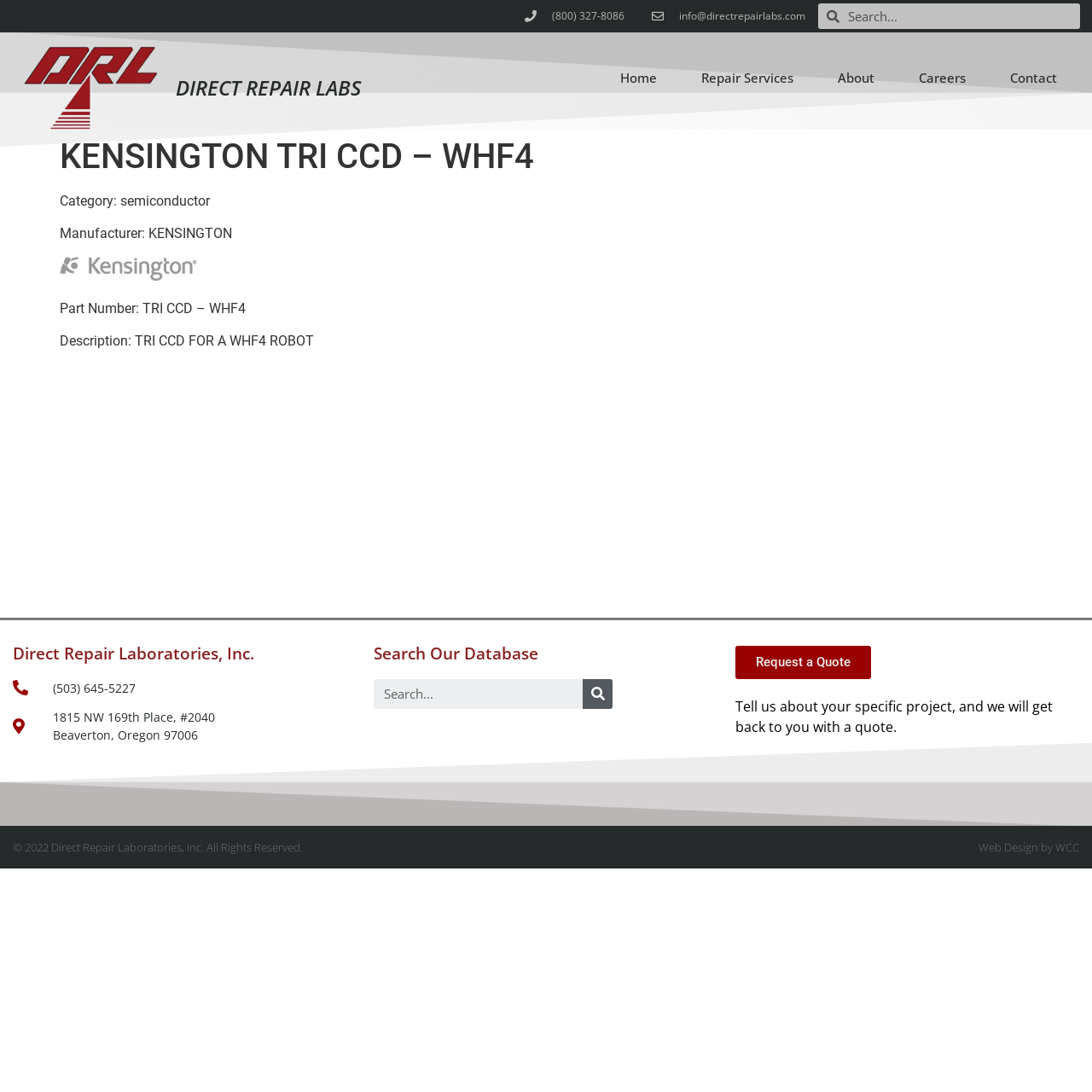Find the bounding box coordinates for the area you need to click to carry out the instruction: "Visit the 'Home' page". The coordinates should be four float numbers between 0 and 1, indicated as [left, top, right, bottom].

[0.552, 0.048, 0.617, 0.094]